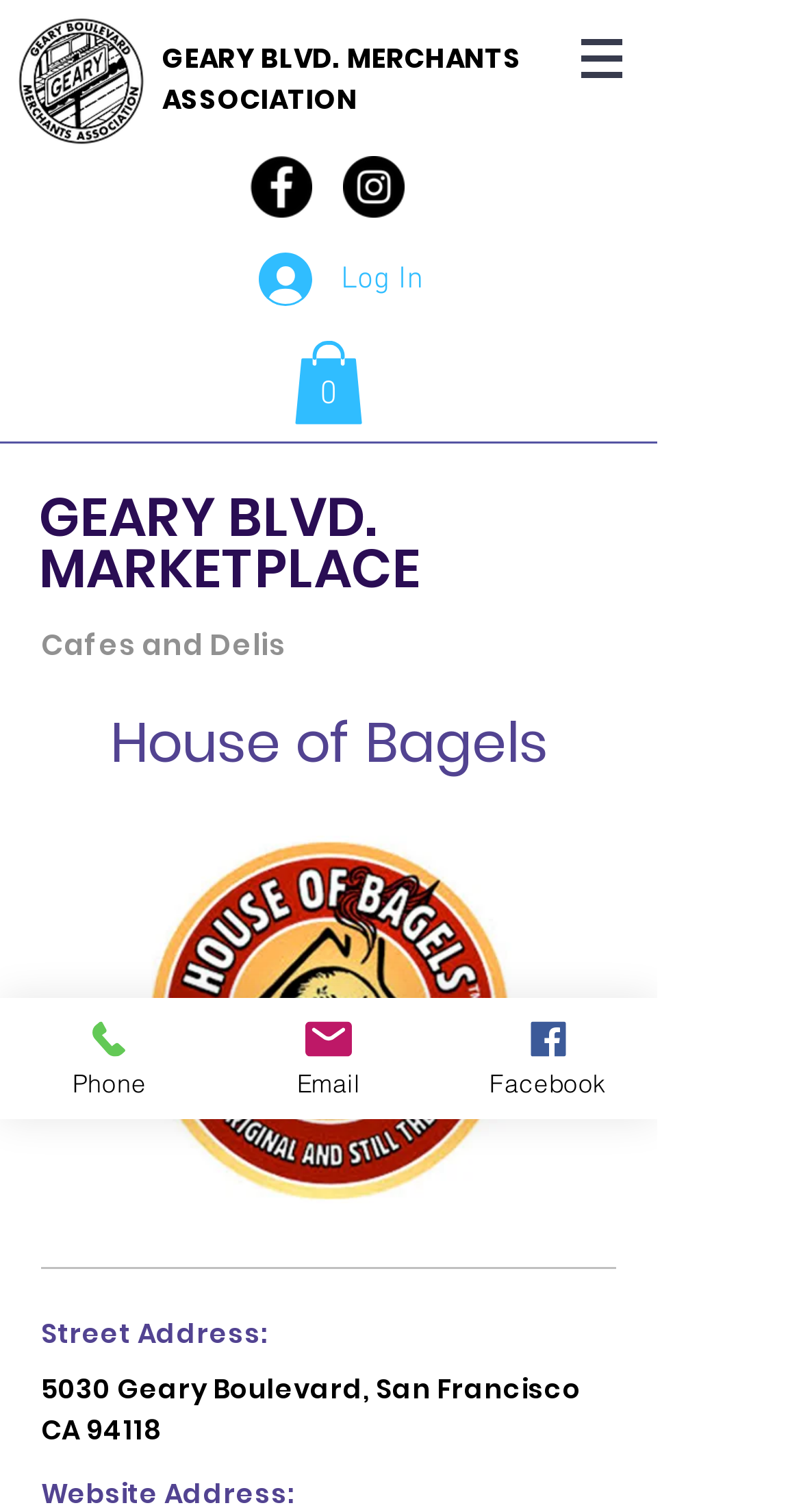Answer this question using a single word or a brief phrase:
What is the street address of the House of Bagels?

5030 Geary Boulevard, San Francisco CA 94118